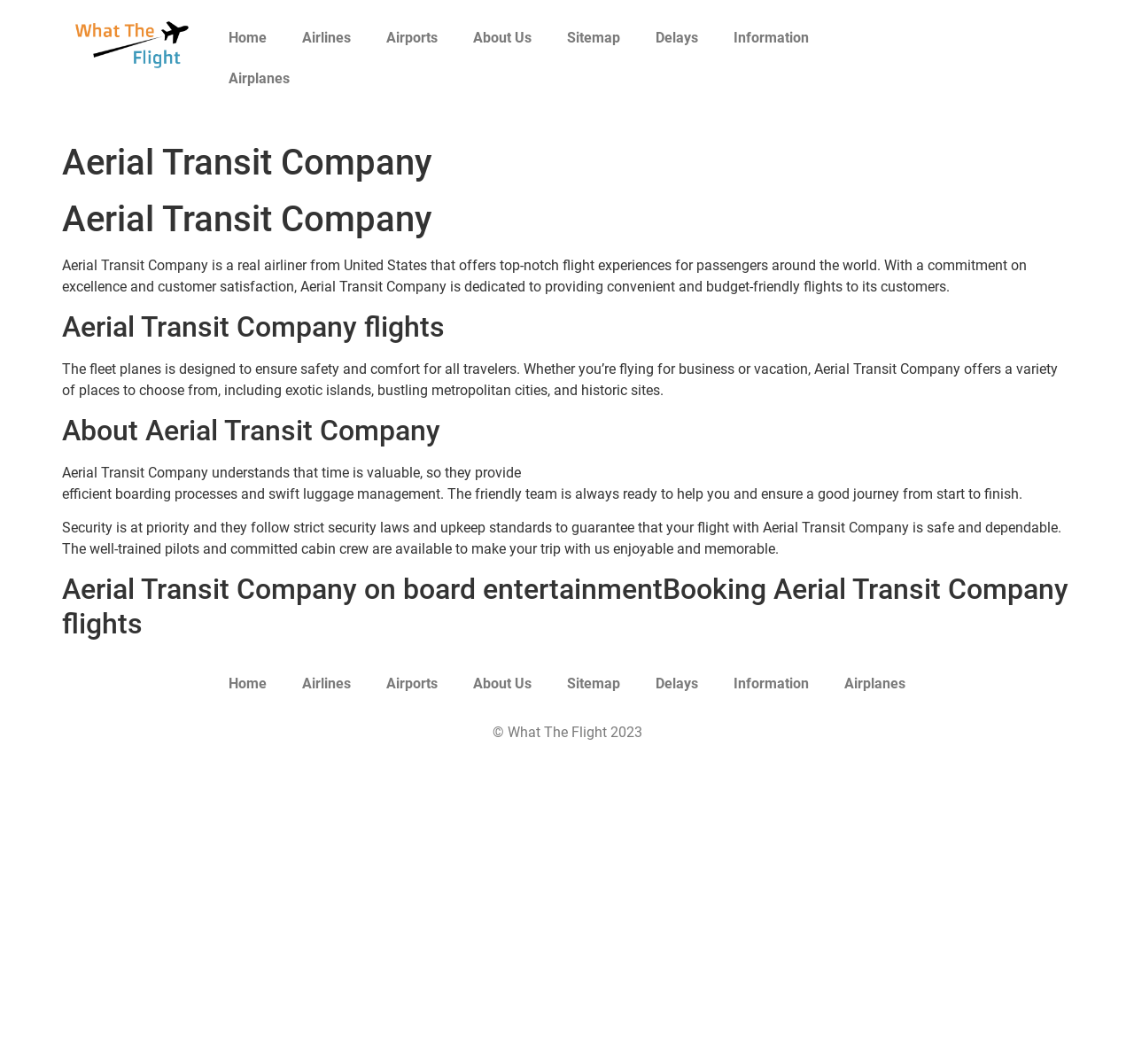What is the priority of Aerial Transit Company?
Answer the question using a single word or phrase, according to the image.

Security